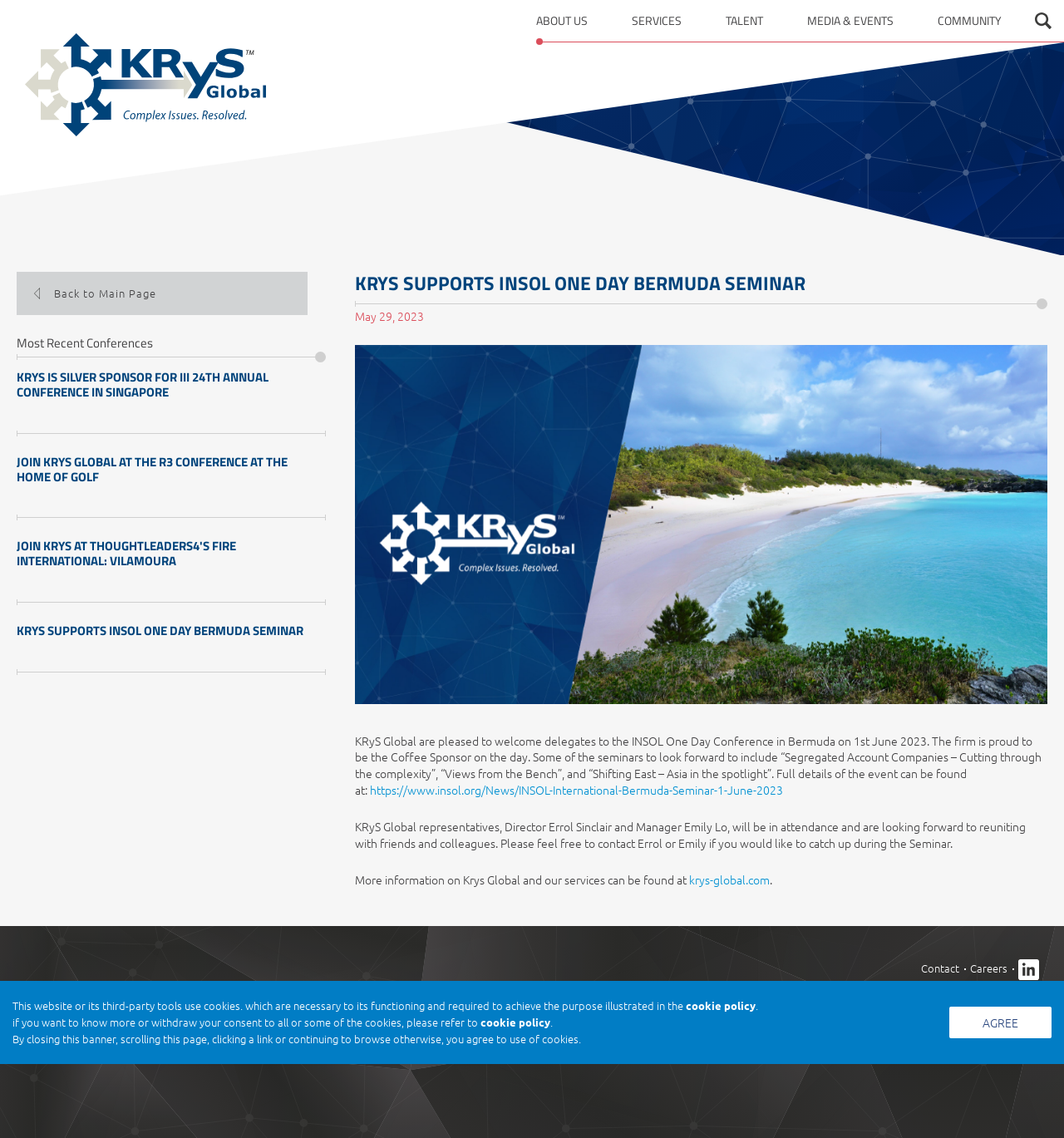Using the provided element description "krys-global.com", determine the bounding box coordinates of the UI element.

[0.648, 0.766, 0.723, 0.78]